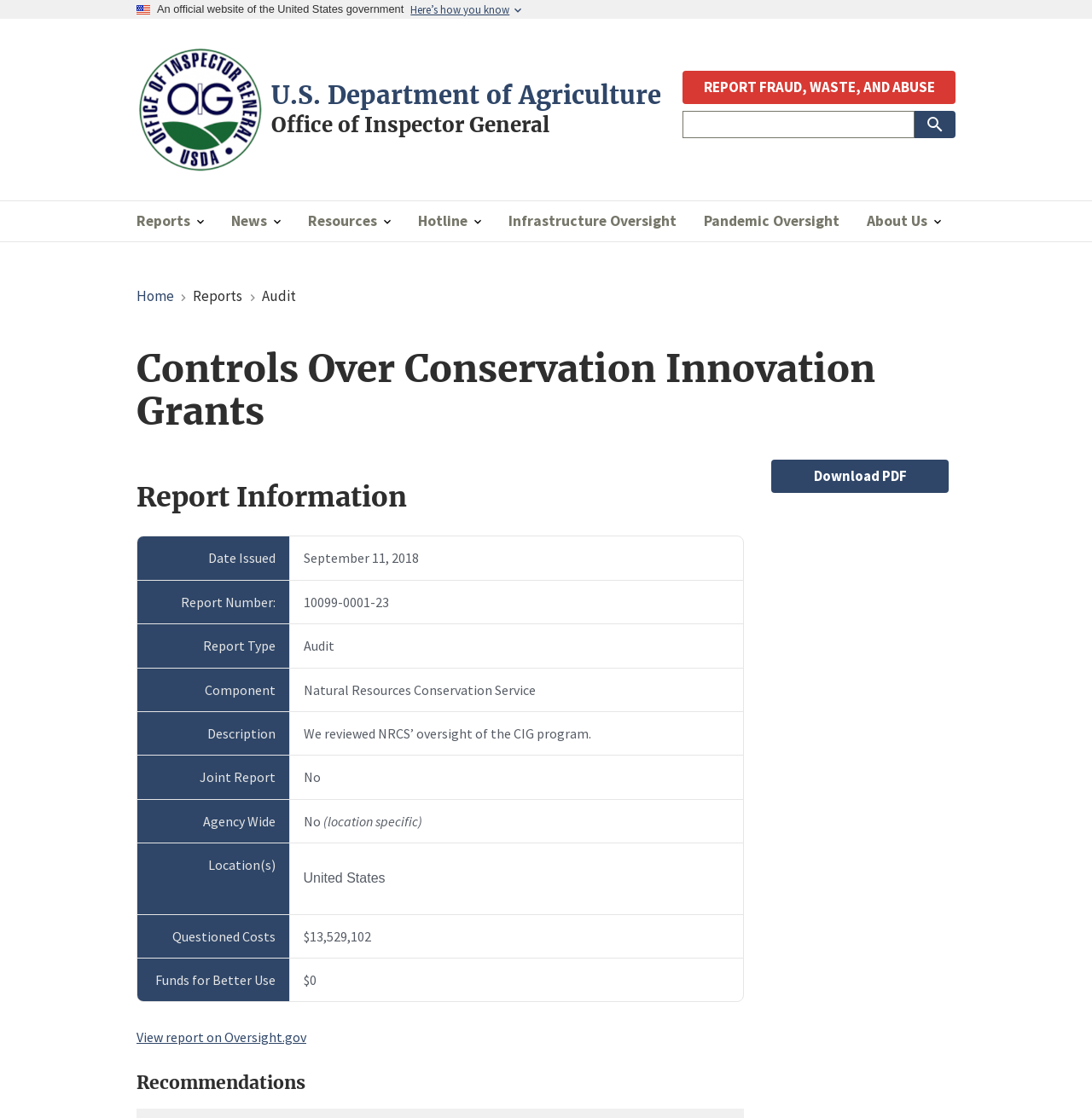What is the report number?
Kindly answer the question with as much detail as you can.

I found the answer by looking at the 'Report Information' section, where it lists the report number as '10099-0001-23'.